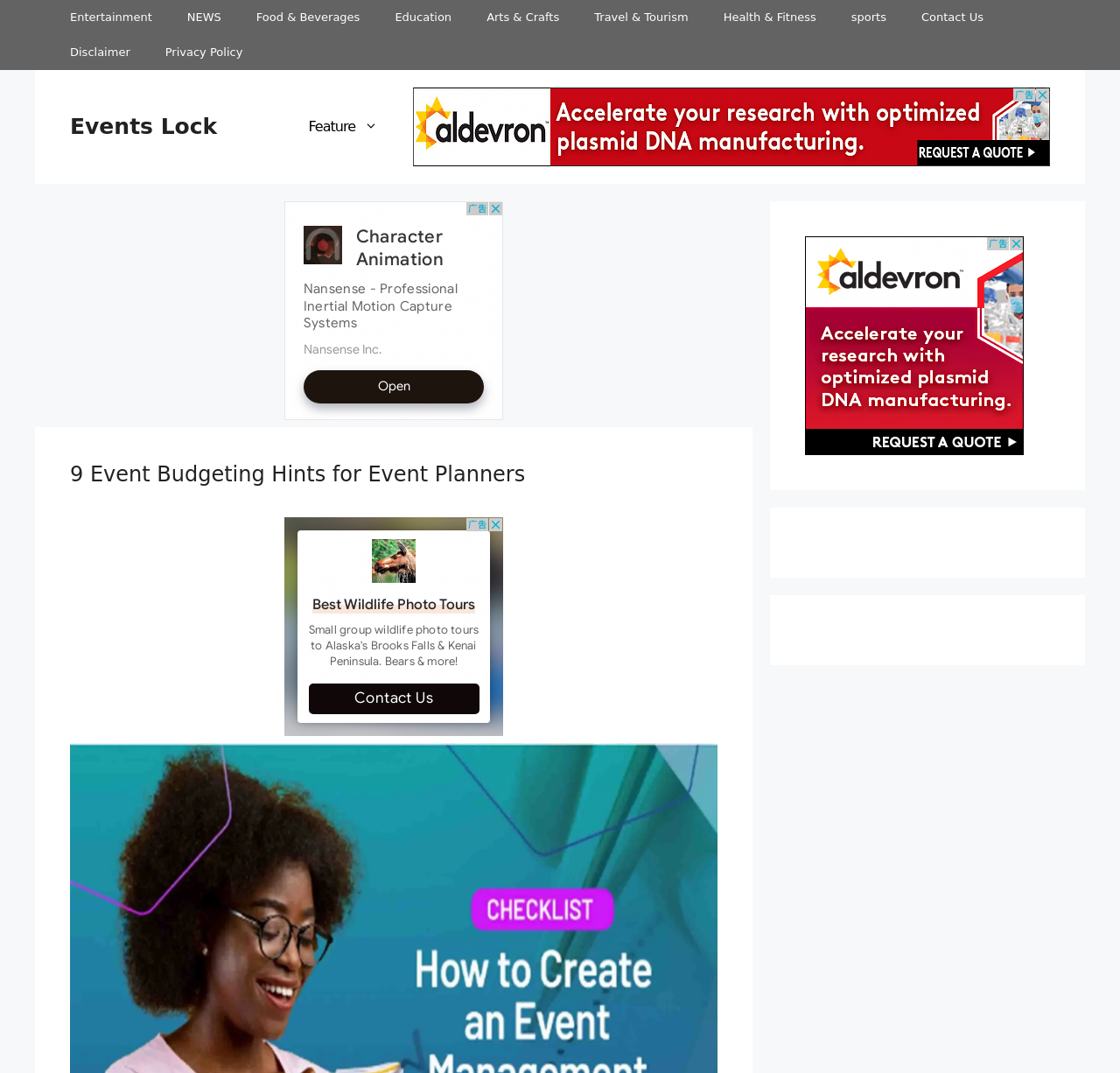Pinpoint the bounding box coordinates for the area that should be clicked to perform the following instruction: "View Disclaimer".

[0.047, 0.033, 0.132, 0.065]